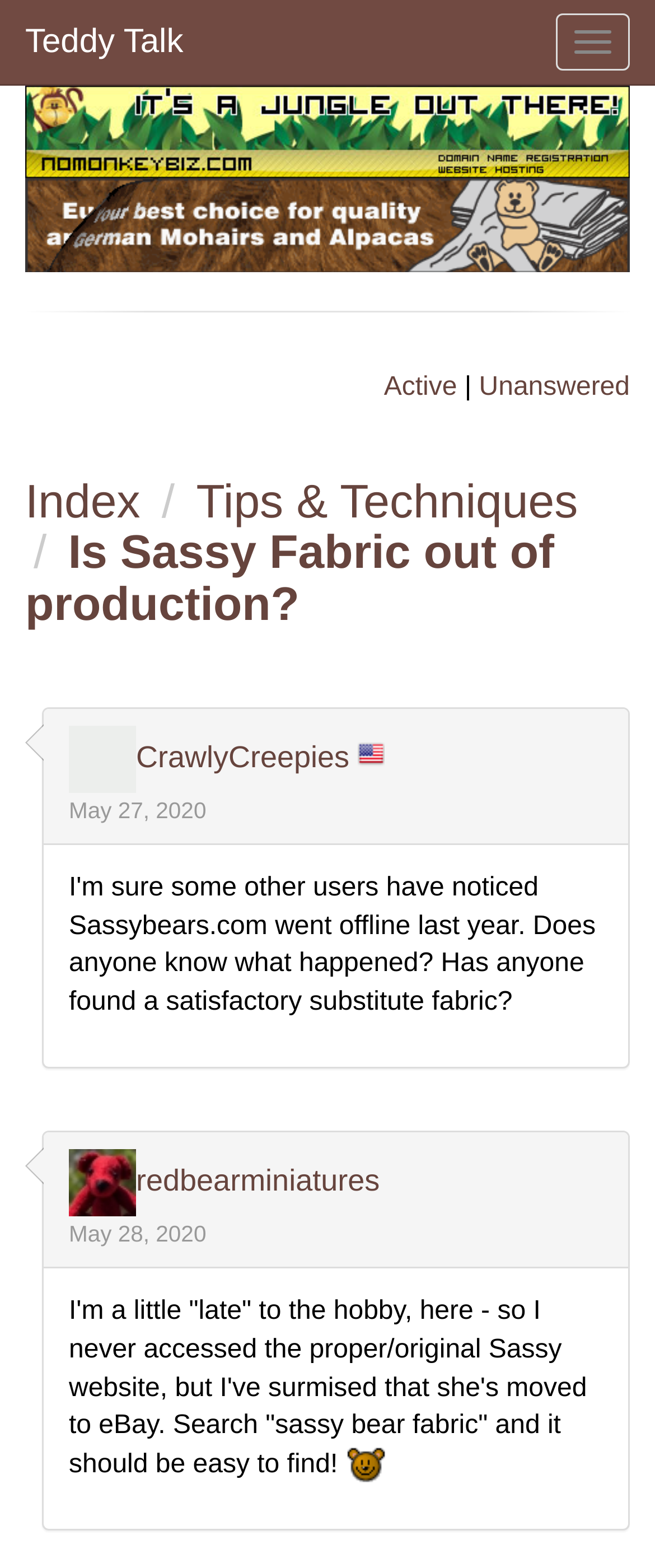Kindly determine the bounding box coordinates of the area that needs to be clicked to fulfill this instruction: "Search for Sassy bear fabric on eBay".

[0.105, 0.827, 0.896, 0.943]